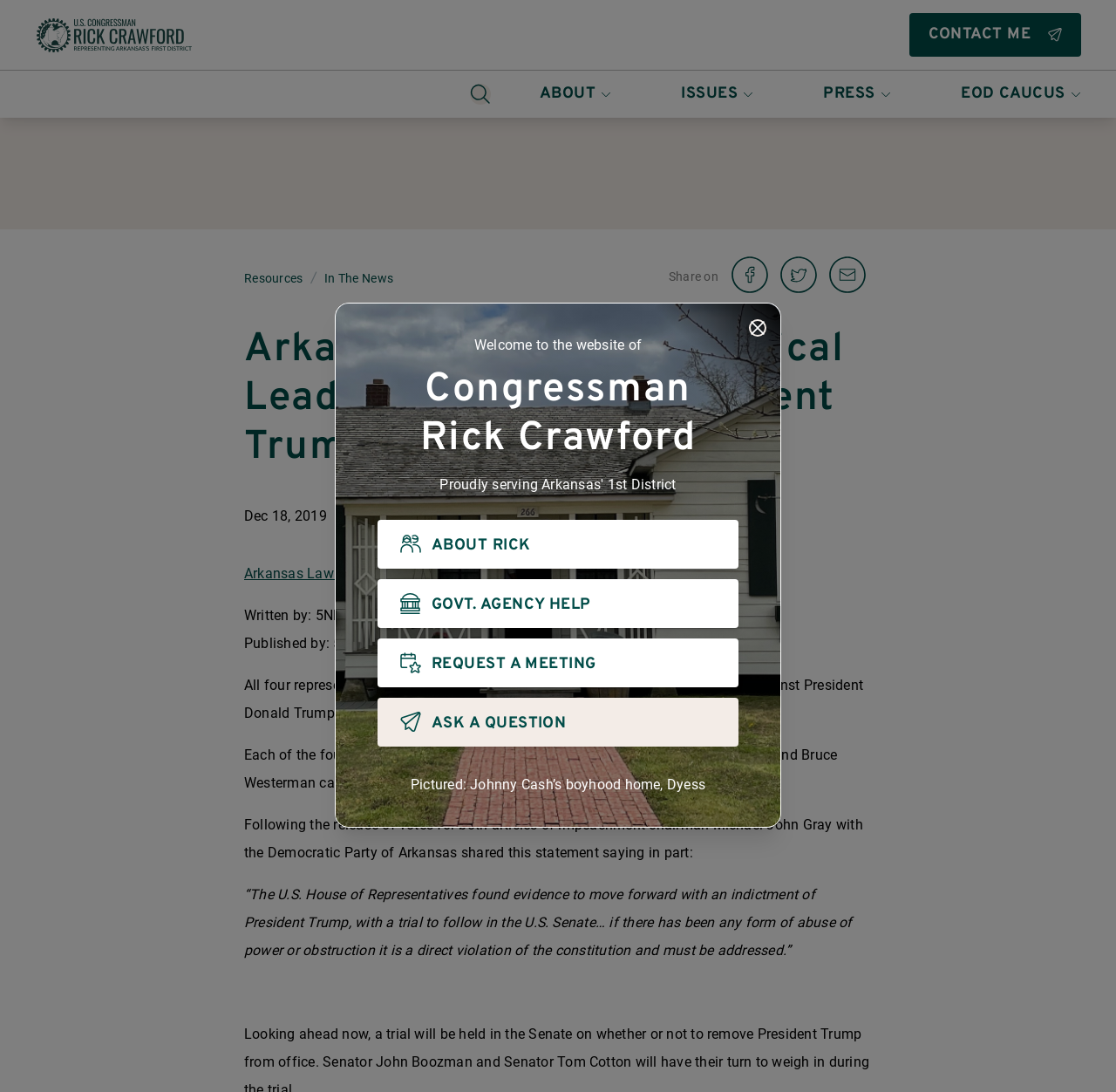Locate the bounding box coordinates of the item that should be clicked to fulfill the instruction: "Read the article about 'Exactly What Is Cloud Based Service In Addition To Which Cloud Service Is Ideal?'".

None